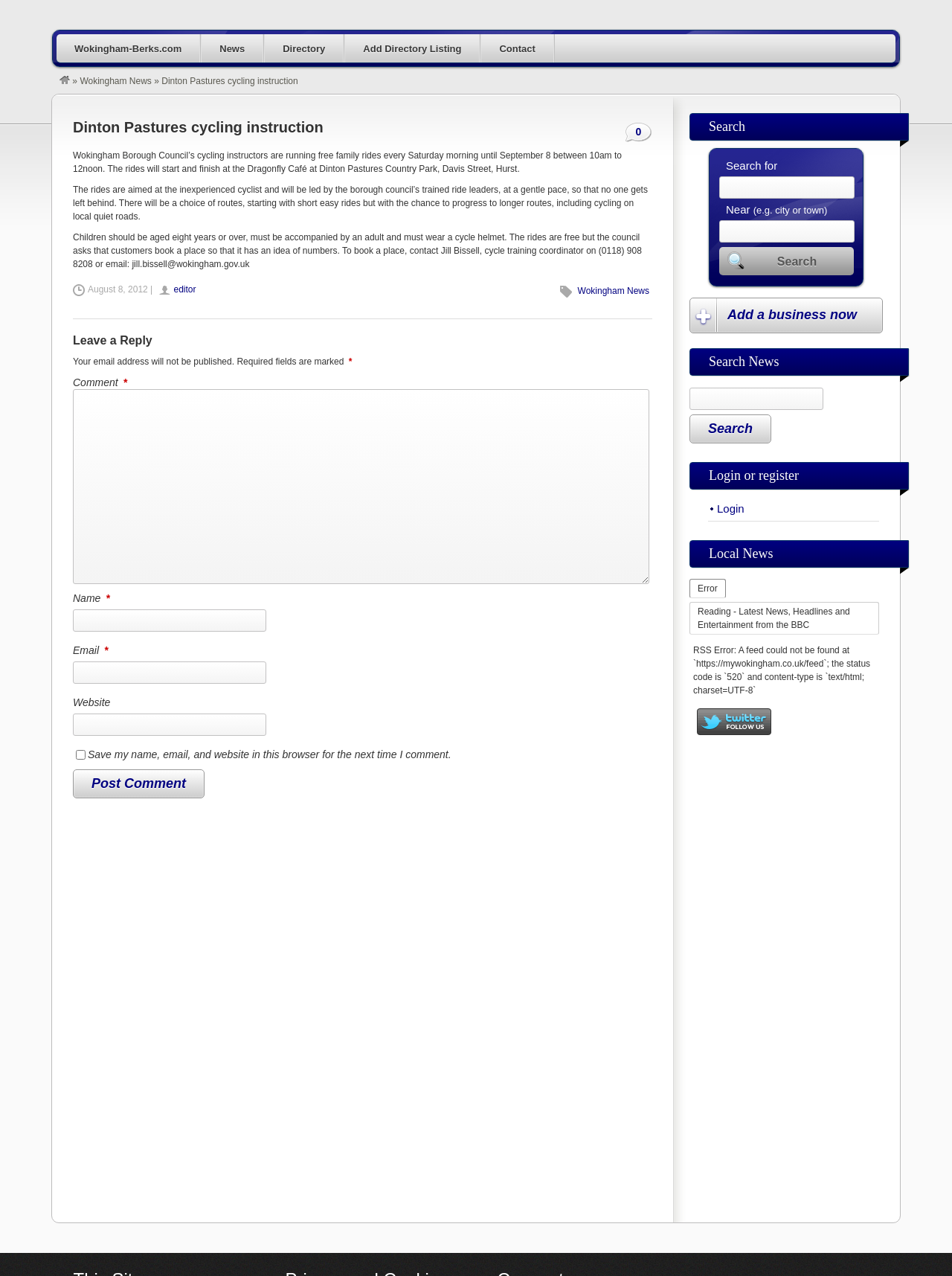Please answer the following question using a single word or phrase: 
How can one book a place for the rides?

Contact Jill Bissell